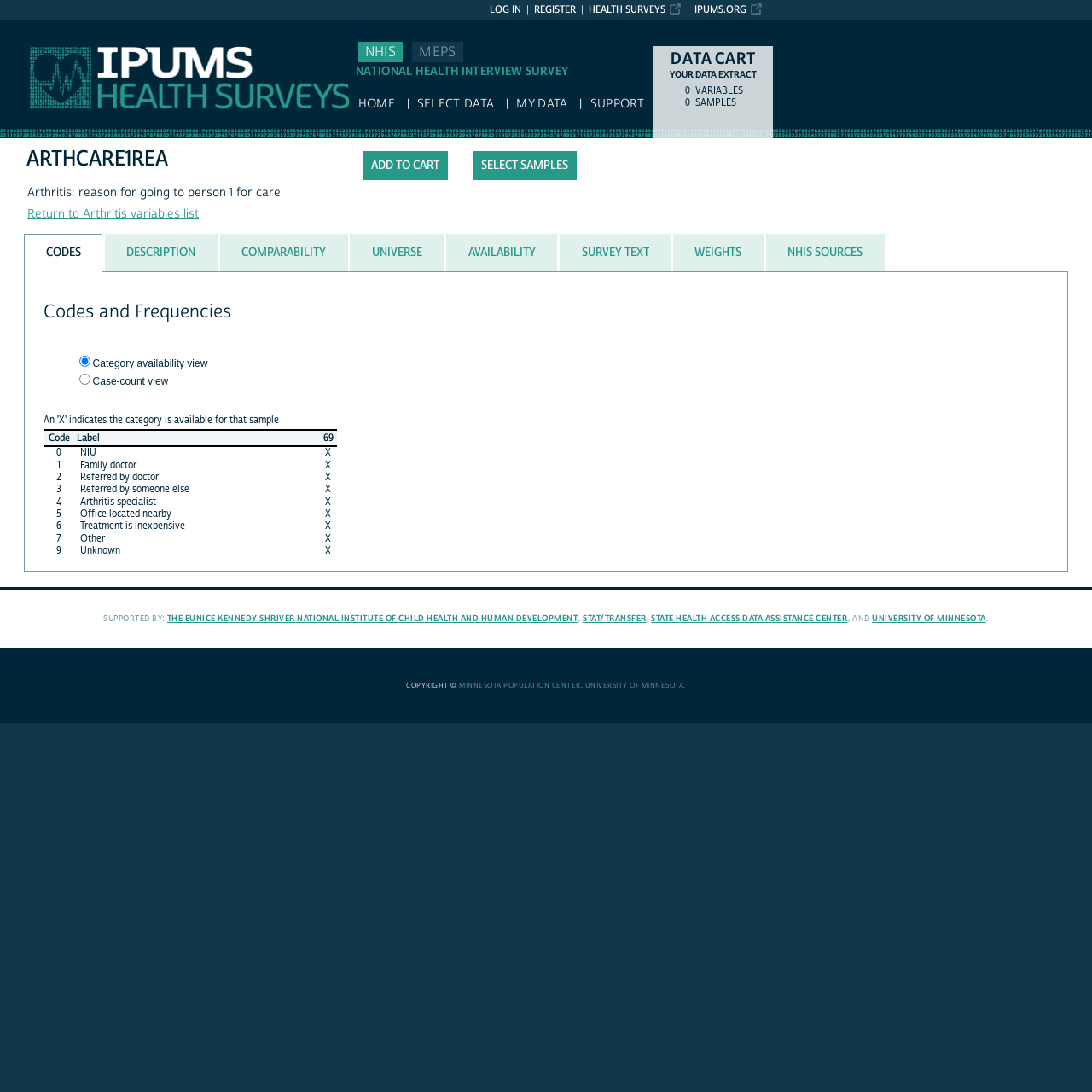Pinpoint the bounding box coordinates of the element you need to click to execute the following instruction: "Click the 'Add to cart' button". The bounding box should be represented by four float numbers between 0 and 1, in the format [left, top, right, bottom].

[0.332, 0.138, 0.41, 0.165]